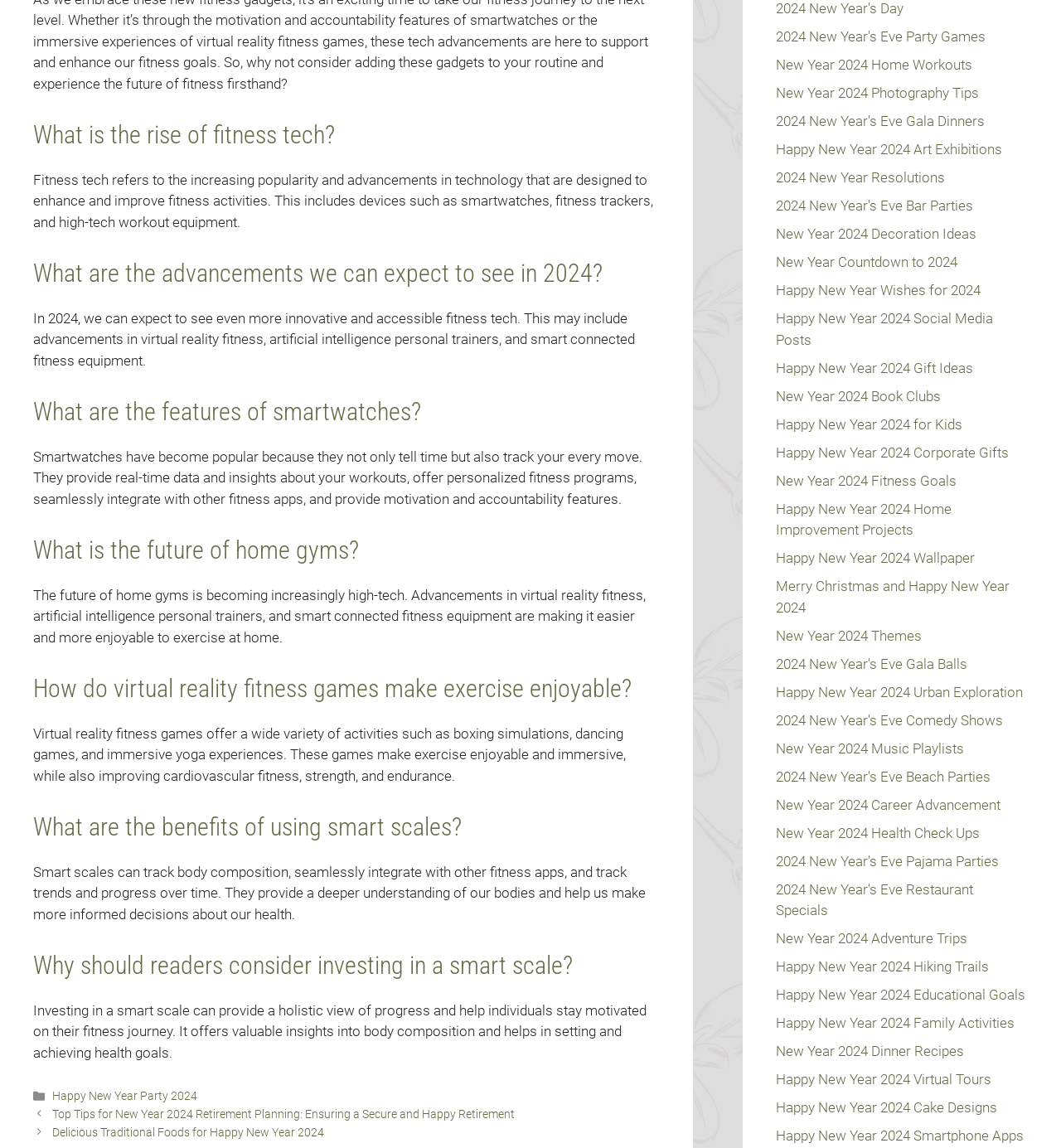What is the future of home gyms?
Answer the question with as much detail as you can, using the image as a reference.

The webpage suggests that the future of home gyms is becoming increasingly high-tech, with advancements in virtual reality fitness, artificial intelligence personal trainers, and smart connected fitness equipment making it easier and more enjoyable to exercise at home.